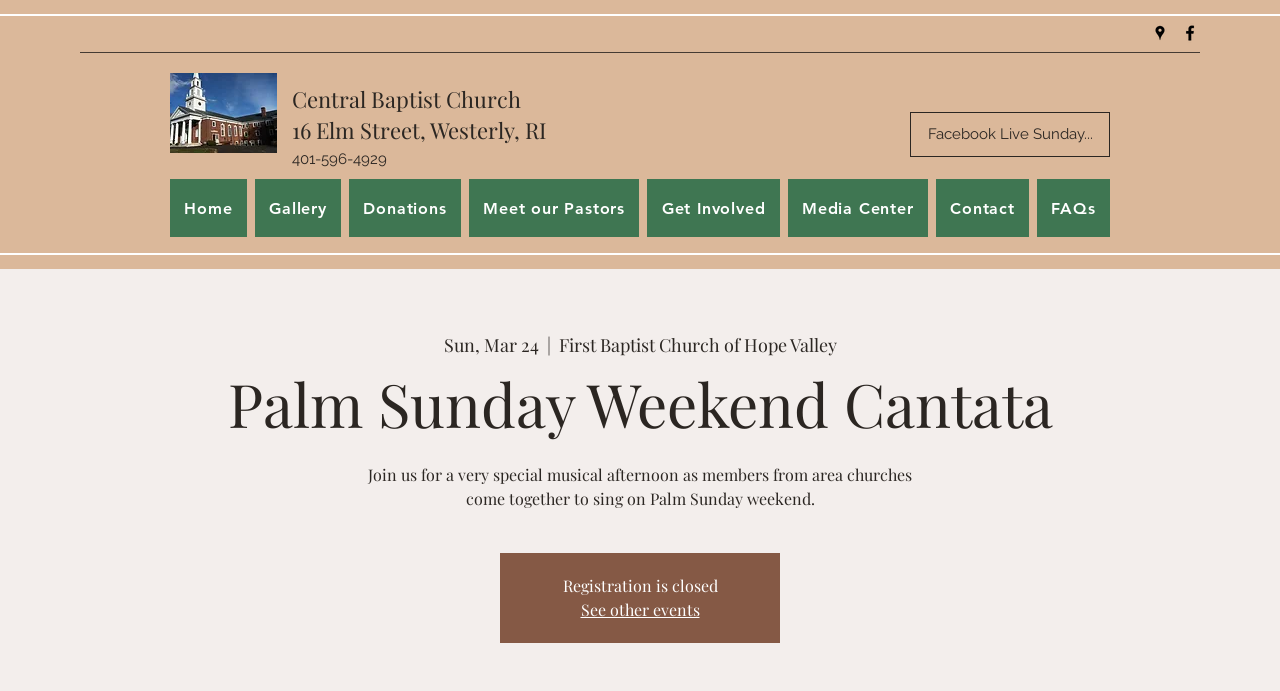What is the main heading displayed on the webpage? Please provide the text.

Palm Sunday Weekend Cantata